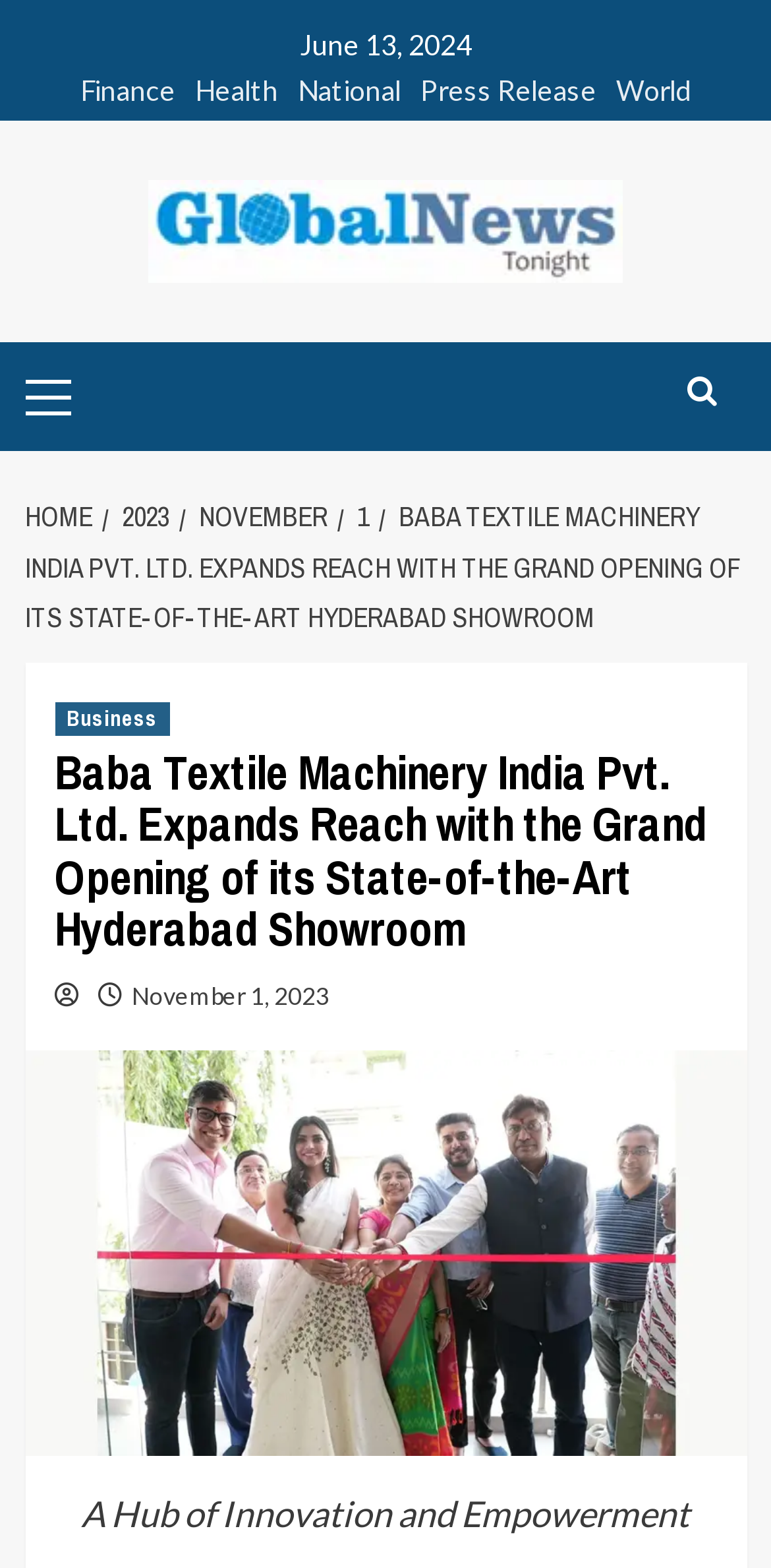Answer the following inquiry with a single word or phrase:
What is the category of the news article?

Business